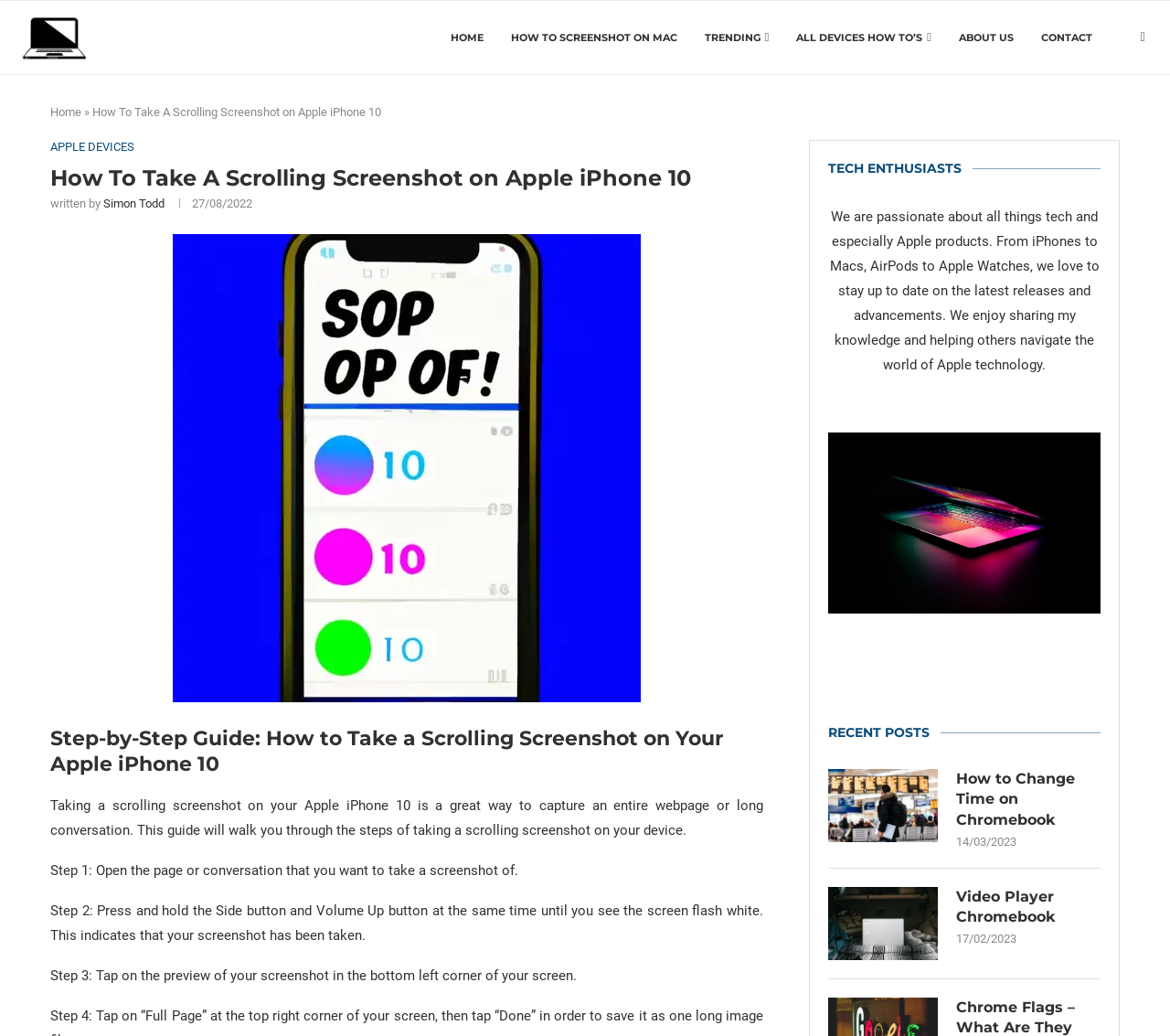Please determine the bounding box coordinates of the section I need to click to accomplish this instruction: "Click on 'HOME'".

[0.385, 0.001, 0.413, 0.071]